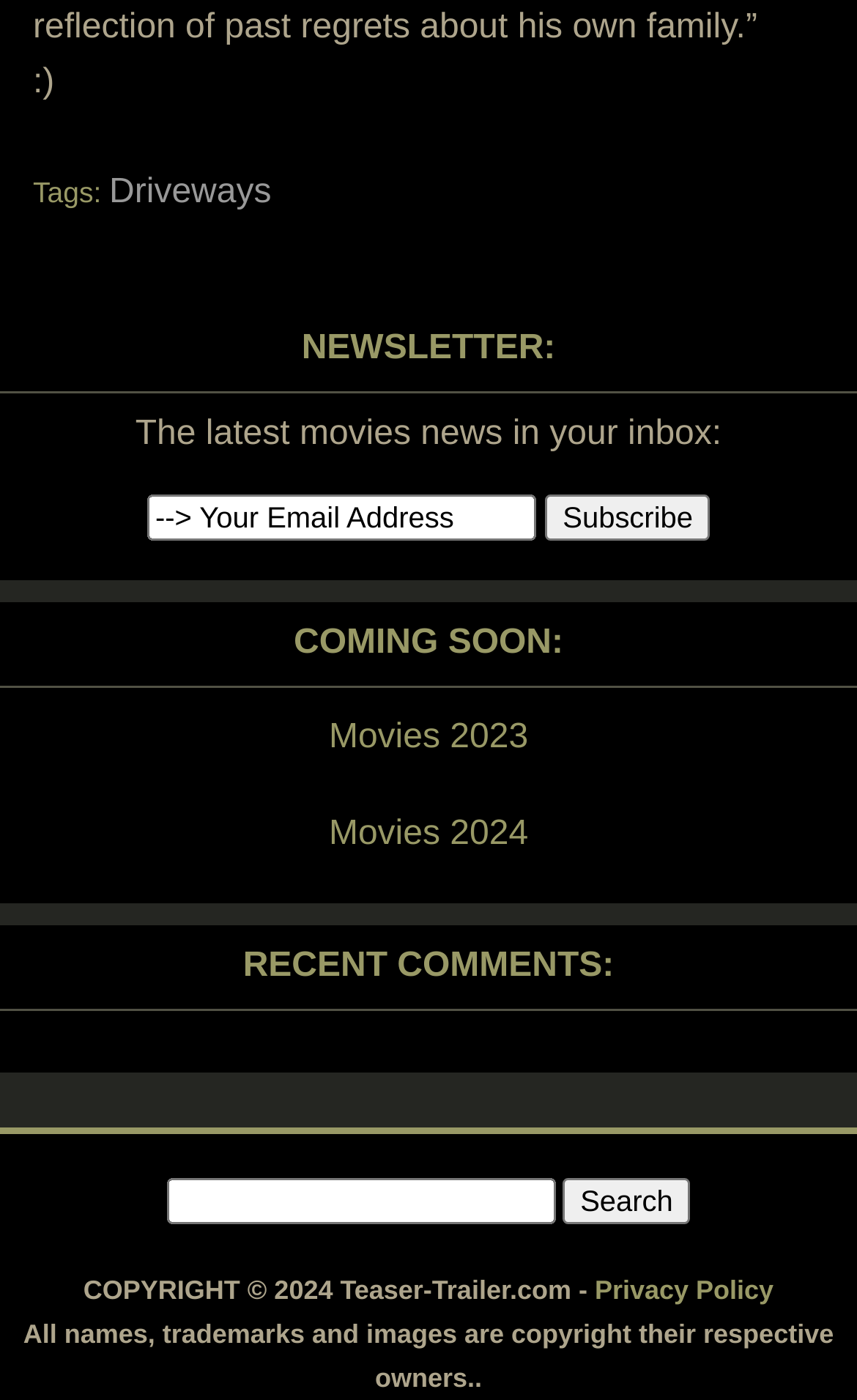Please specify the bounding box coordinates of the clickable region necessary for completing the following instruction: "View Driveways". The coordinates must consist of four float numbers between 0 and 1, i.e., [left, top, right, bottom].

[0.127, 0.124, 0.317, 0.15]